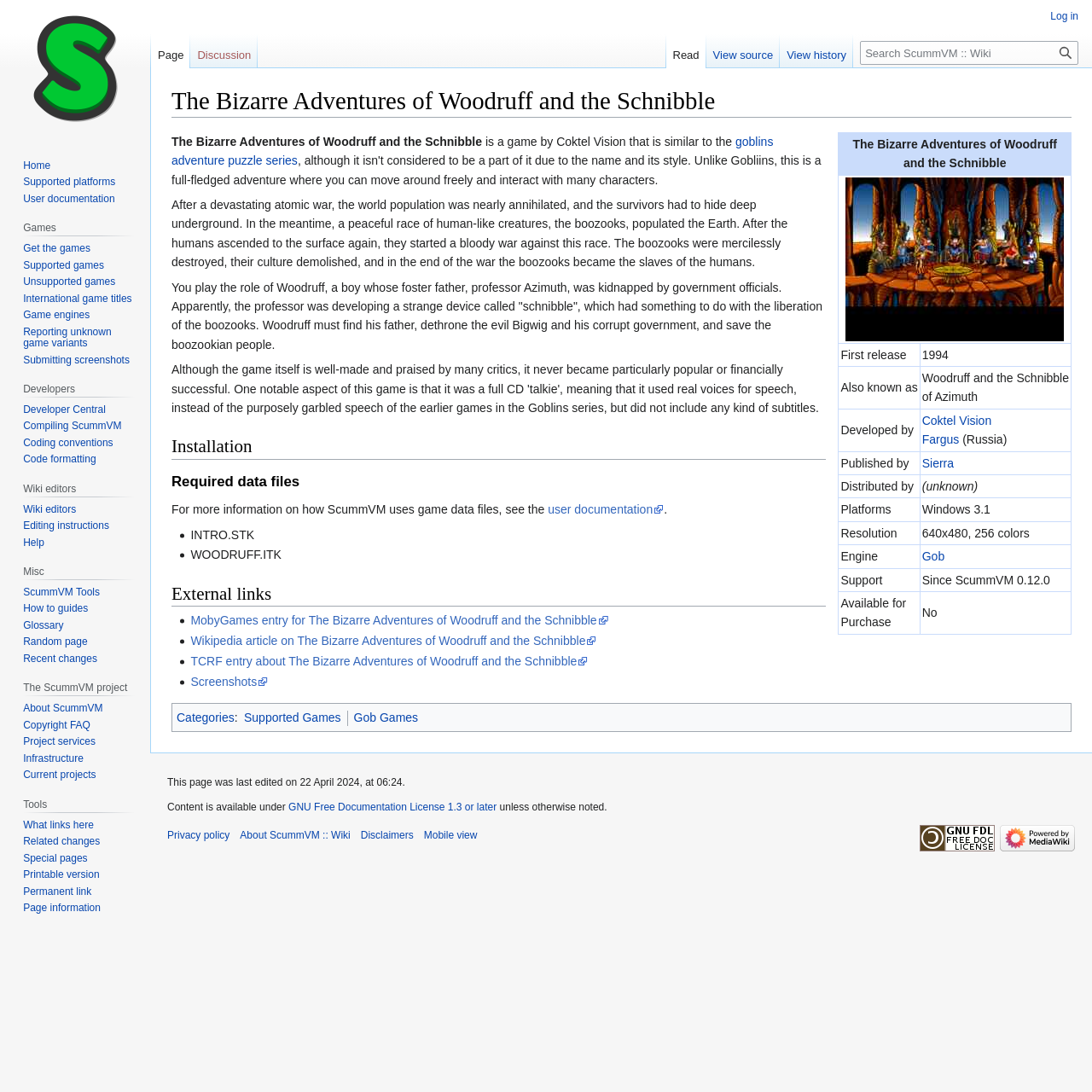Please predict the bounding box coordinates of the element's region where a click is necessary to complete the following instruction: "Visit the MobyGames entry for The Bizarre Adventures of Woodruff and the Schnibble". The coordinates should be represented by four float numbers between 0 and 1, i.e., [left, top, right, bottom].

[0.175, 0.562, 0.557, 0.574]